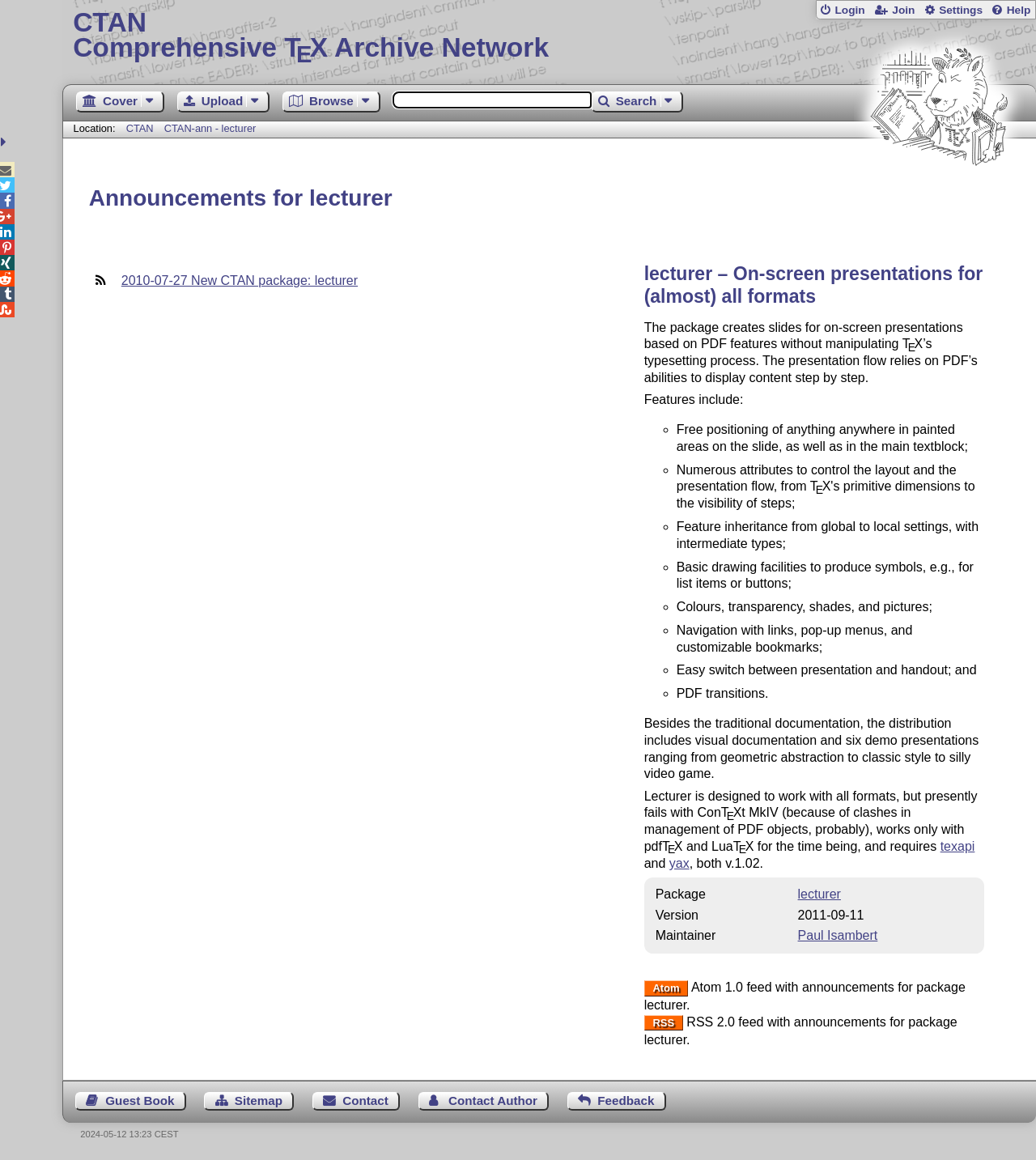Kindly determine the bounding box coordinates for the area that needs to be clicked to execute this instruction: "Login to the CTAN account".

[0.788, 0.001, 0.837, 0.016]